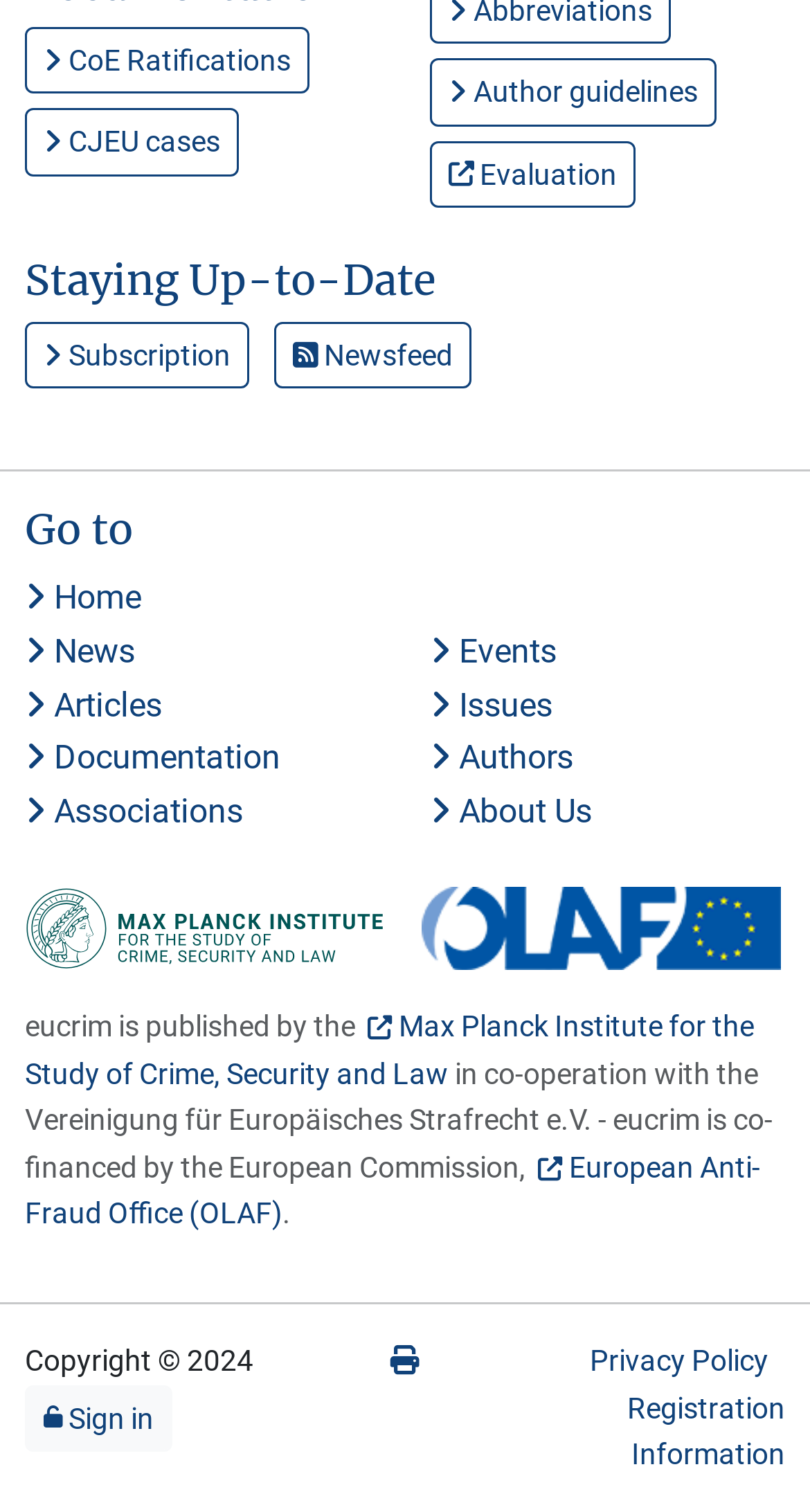Bounding box coordinates are specified in the format (top-left x, top-left y, bottom-right x, bottom-right y). All values are floating point numbers bounded between 0 and 1. Please provide the bounding box coordinate of the region this sentence describes: Articles

[0.031, 0.453, 0.2, 0.479]